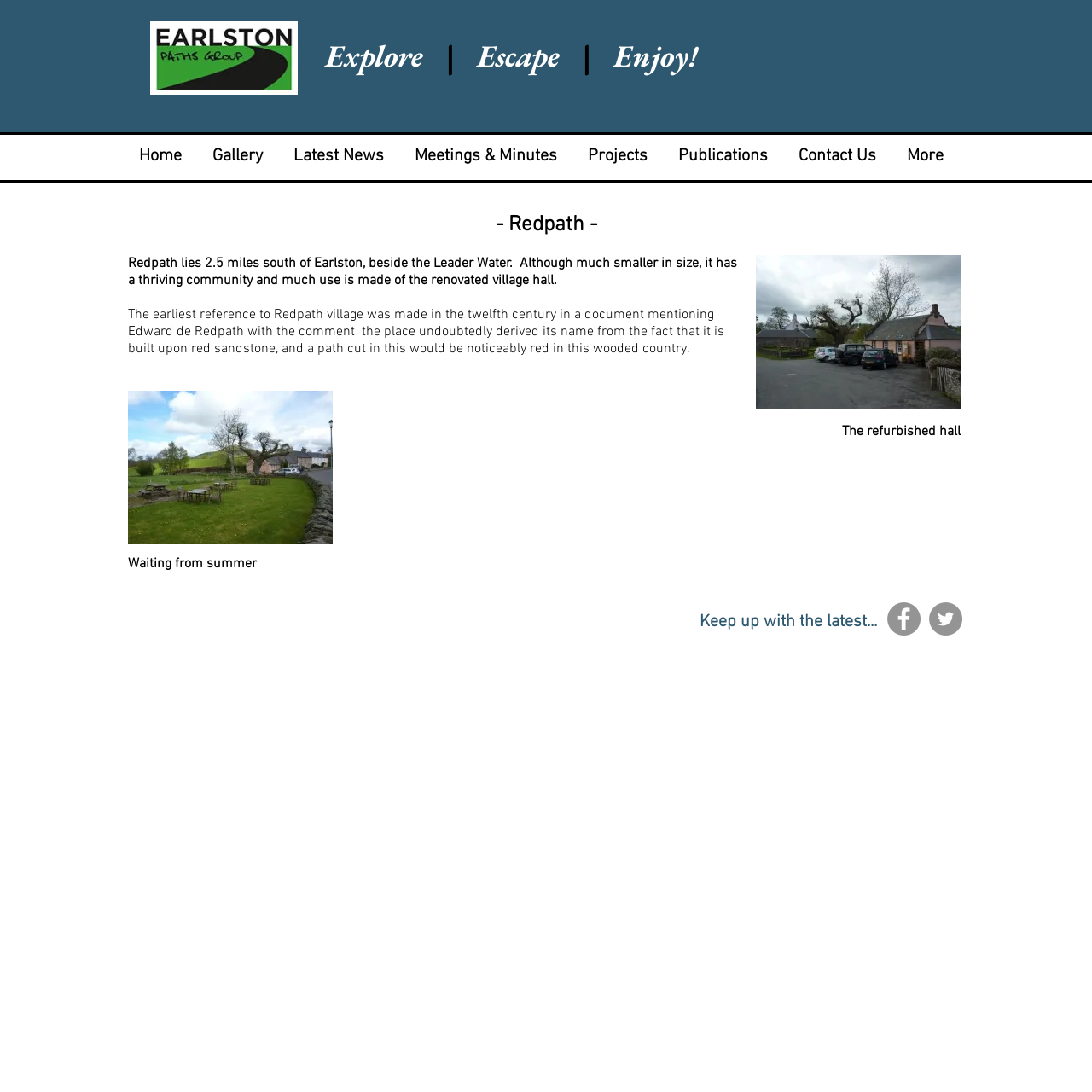Create a detailed summary of all the visual and textual information on the webpage.

The webpage is about Redpath, a village located 2.5 miles south of Earlston, beside the Leader Water. At the top left corner, there is a small logo of Earlston Paths Group. Below the logo, there is a heading that reads "Explore | Escape | Enjoy!".

On the top navigation bar, there are several links, including "Home", "Gallery", "Latest News", "Meetings & Minutes", "Projects", "Publications", "Contact Us", and "More". These links are aligned horizontally and take up most of the top section of the page.

The main content of the page is divided into two sections. On the left side, there is a section that provides information about Redpath village. It starts with a heading that reads "- Redpath -" and is followed by three paragraphs of text that describe the village's location, community, and history. Below the text, there are two images, one above the other.

On the right side of the main content section, there is another image. Below this image, there are two lines of text, one that reads "The refurbished hall" and another that reads "Waiting from summer".

At the bottom of the page, there is a section that contains social media links, including Facebook and Twitter. These links are represented by grey circle icons and are aligned horizontally. Above the social media links, there is a heading that reads "Keep up with the latest...".